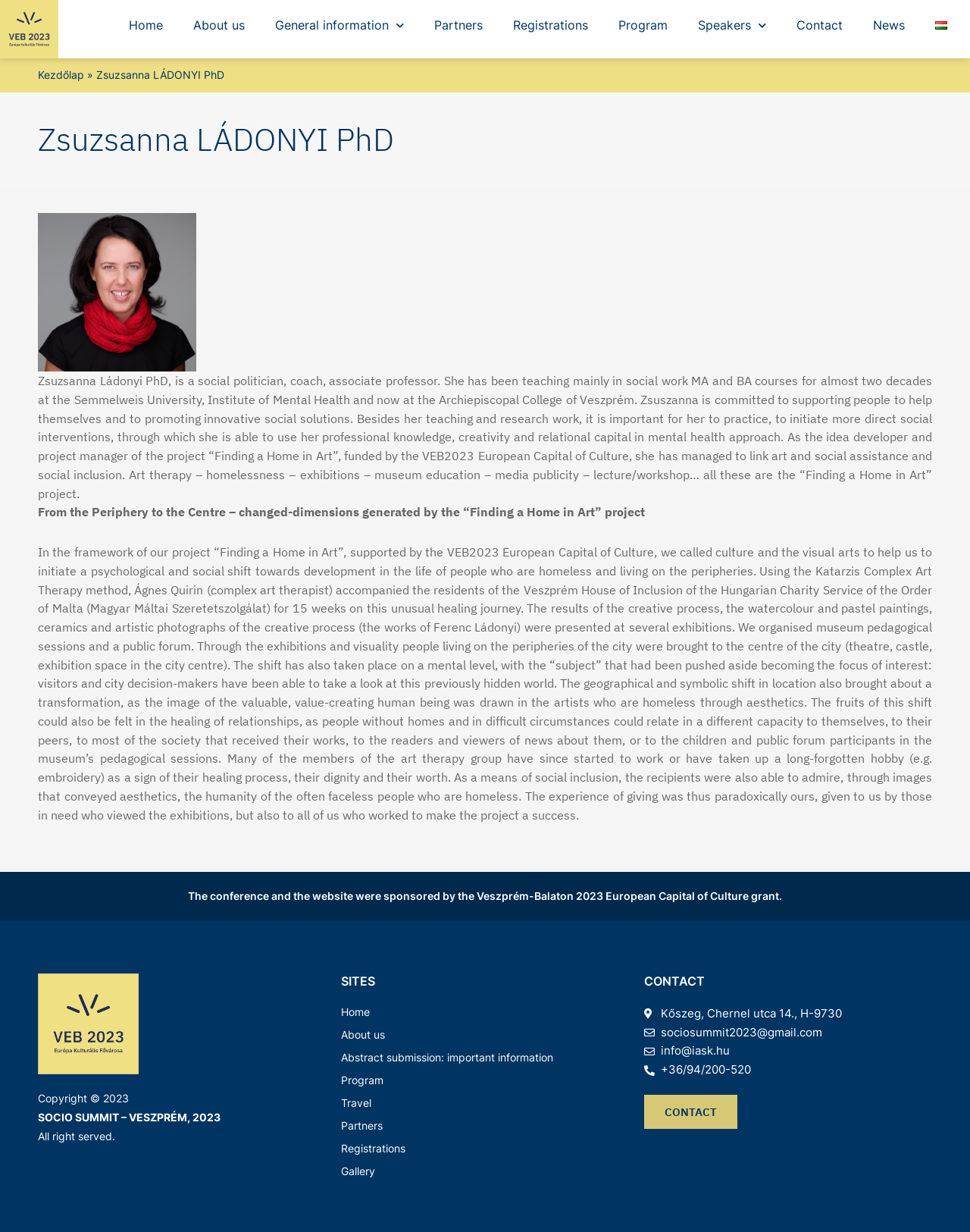What is the email address for contact?
Please provide a single word or phrase as your answer based on the image.

sociosummit2023@gmail.com